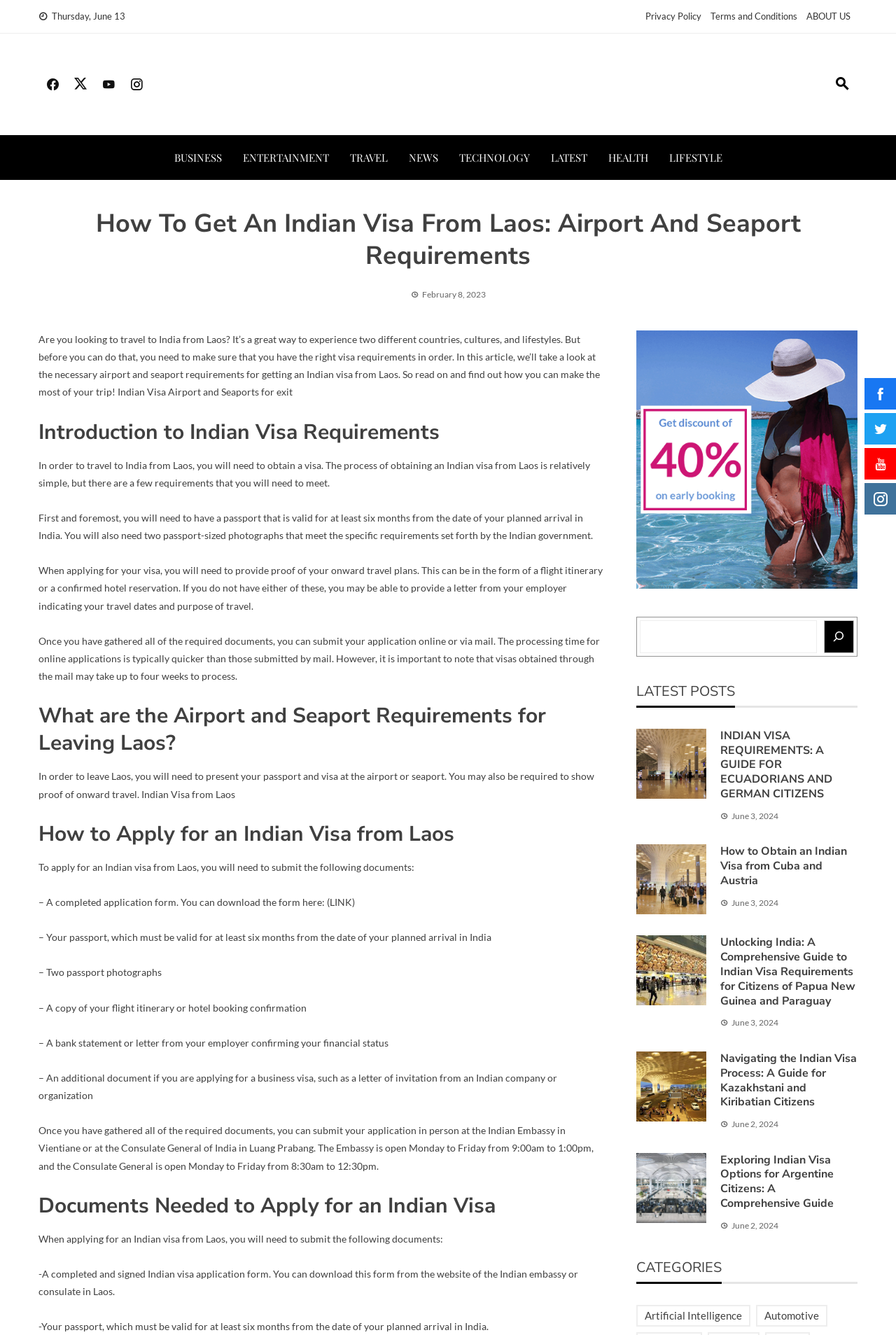Determine the bounding box coordinates of the section to be clicked to follow the instruction: "Read the 'How To Get An Indian Visa From Laos: Airport And Seaport Requirements' article". The coordinates should be given as four float numbers between 0 and 1, formatted as [left, top, right, bottom].

[0.043, 0.156, 0.957, 0.205]